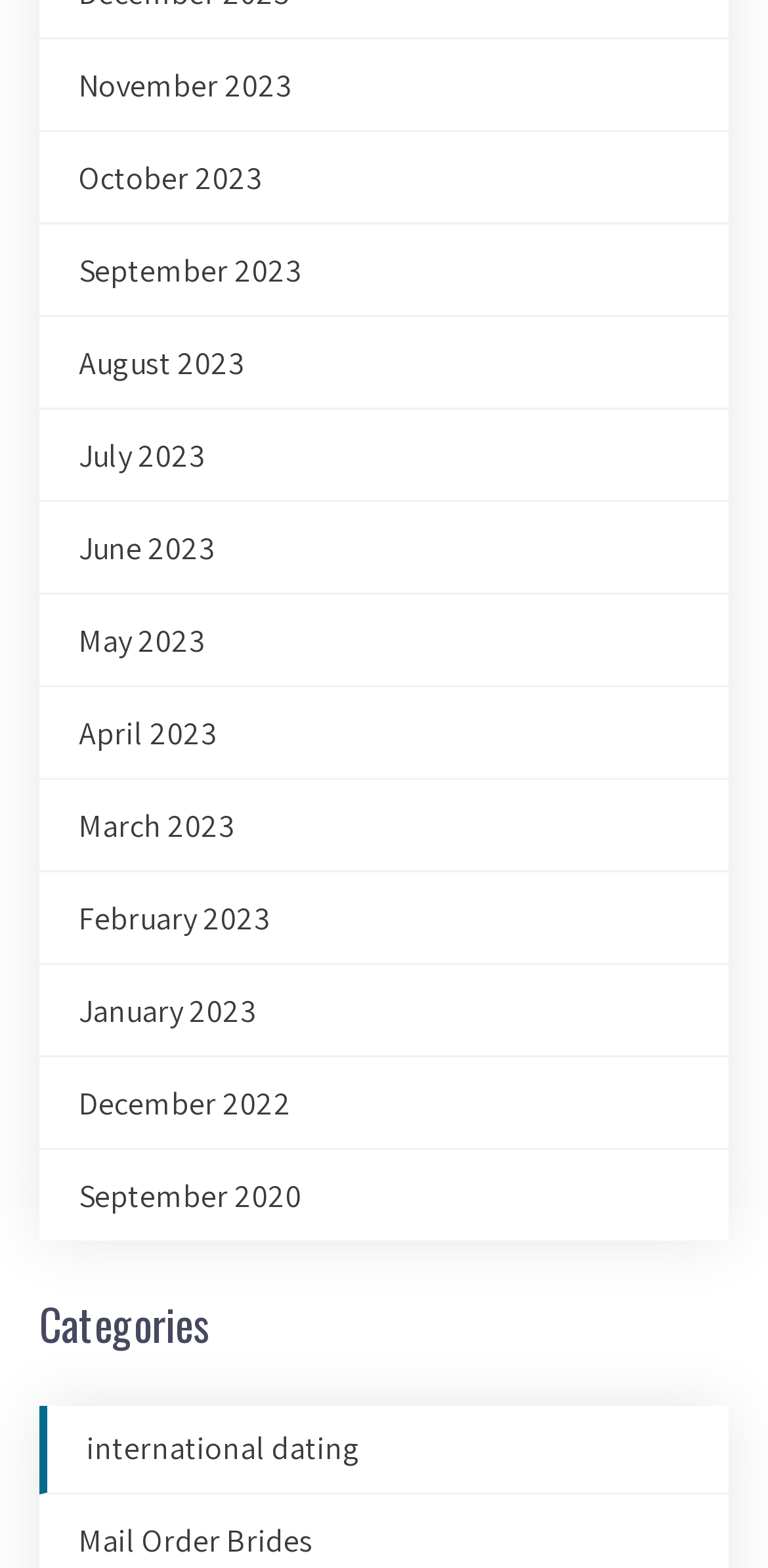Please find the bounding box coordinates of the clickable region needed to complete the following instruction: "View November 2023". The bounding box coordinates must consist of four float numbers between 0 and 1, i.e., [left, top, right, bottom].

[0.103, 0.041, 0.379, 0.067]